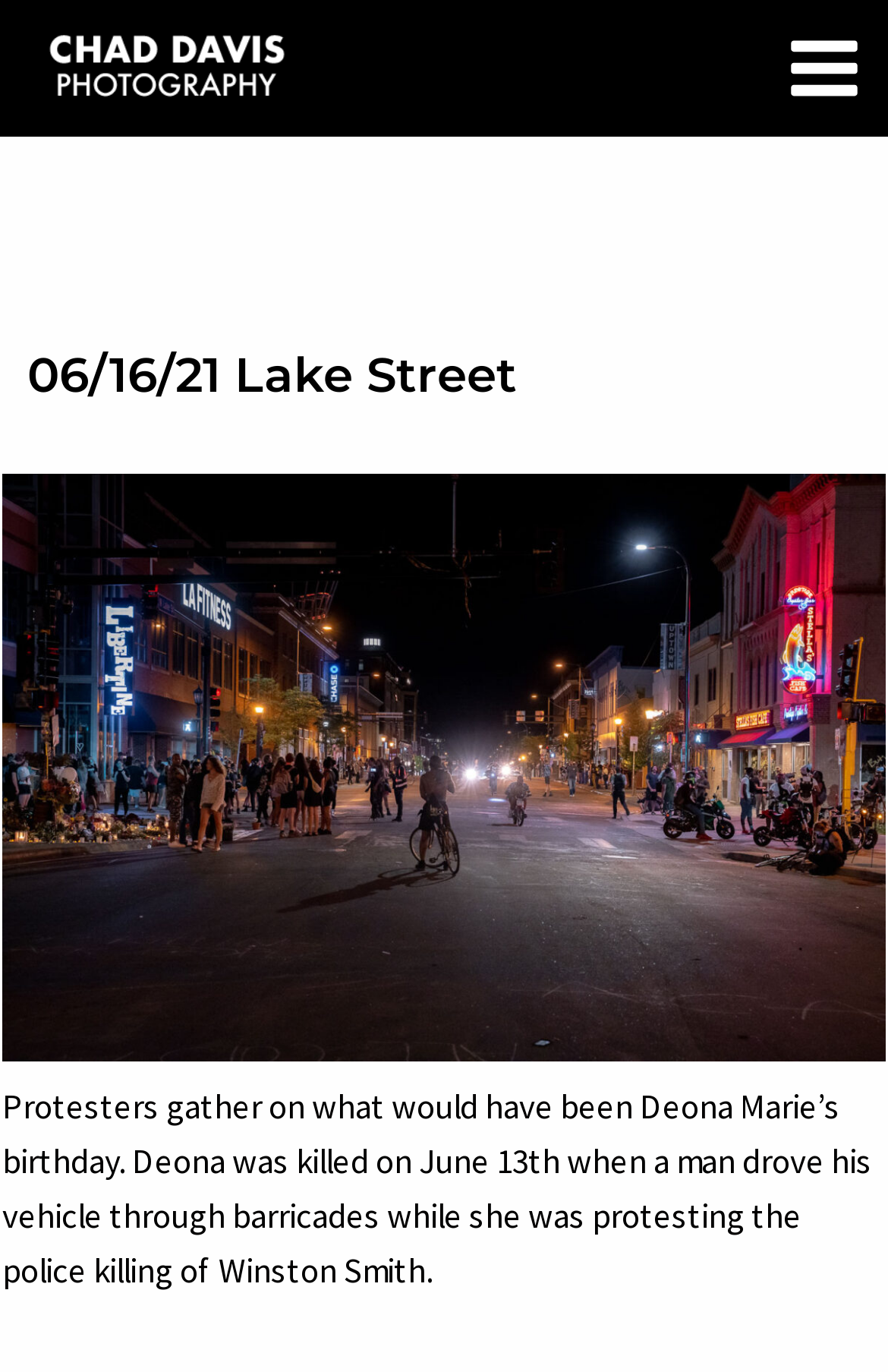What is the name of the person who was killed?
Ensure your answer is thorough and detailed.

The name 'Deona Marie' is mentioned in the article as the person who was killed on June 13th when a man drove his vehicle through barricades while she was protesting.